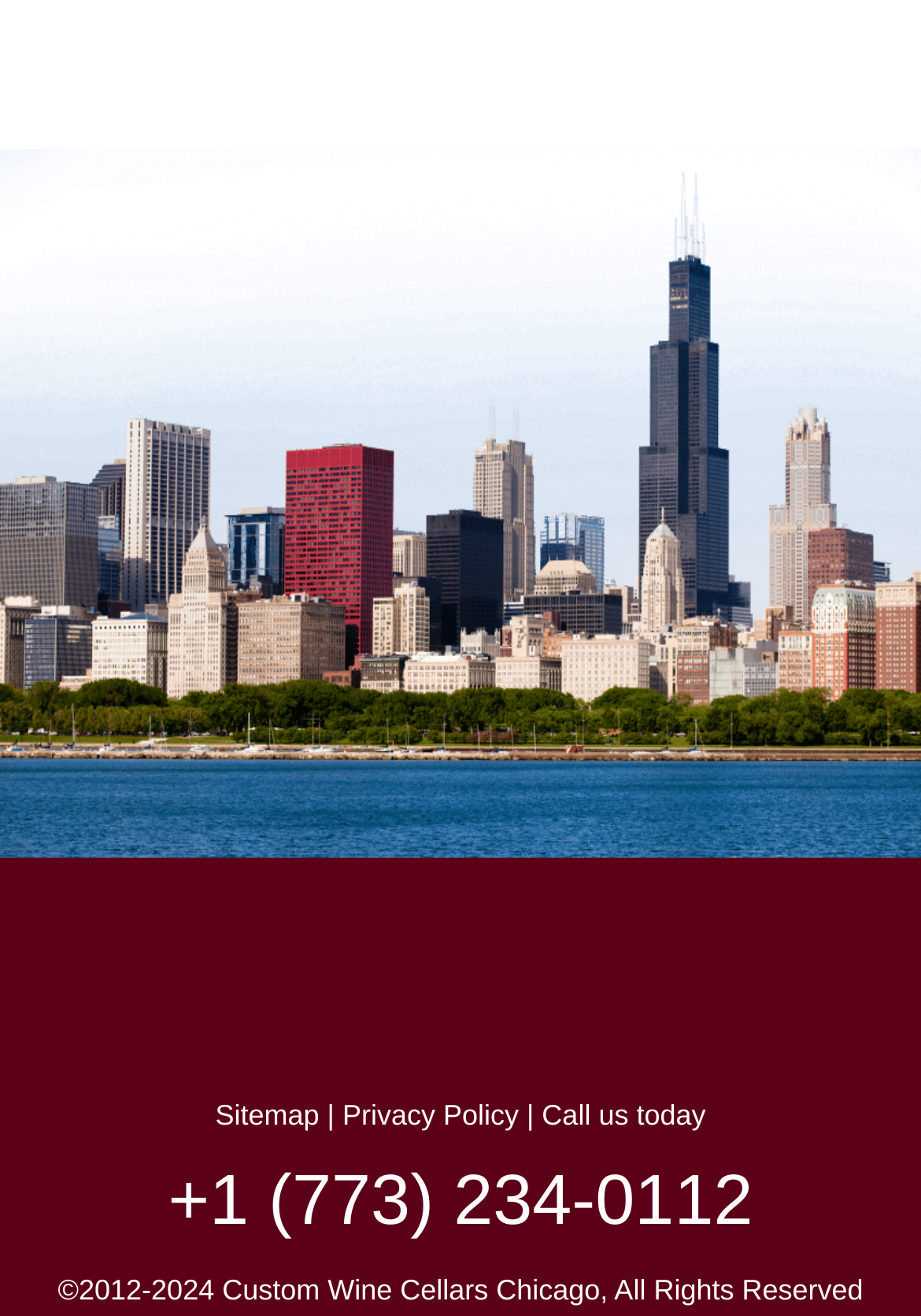What is the company name?
Based on the visual details in the image, please answer the question thoroughly.

The company name can be found in the heading element, which is 'Custom Wine Cellars Chicago'. This is also the text of the link element inside the heading element.